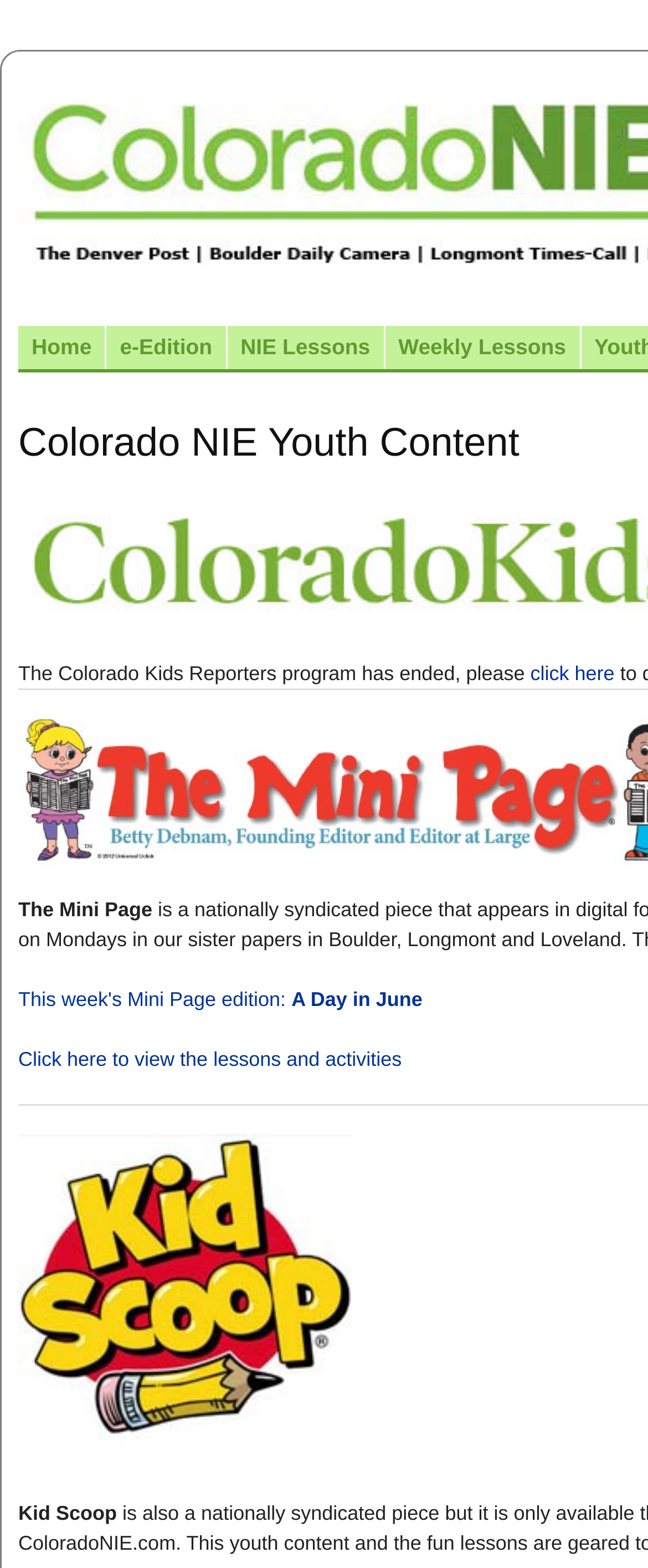What is the name of the program that has ended?
Please craft a detailed and exhaustive response to the question.

The webpage mentions that 'The Colorado Kids Reporters program has ended, please click here' which indicates that the program that has ended is the Colorado Kids Reporters program.